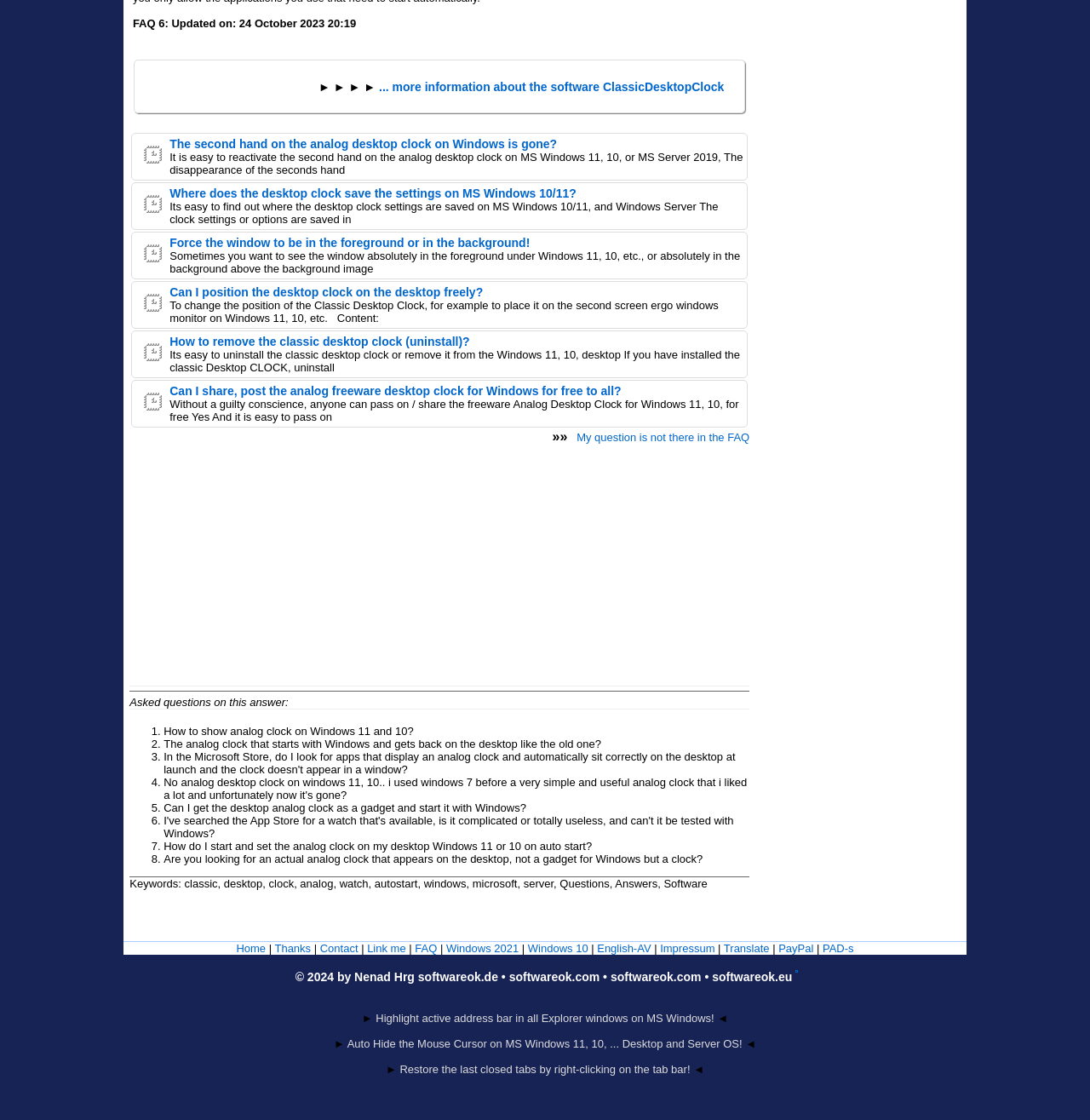Please find the bounding box coordinates of the section that needs to be clicked to achieve this instruction: "Click on the link 'Can I position the desktop clock on the desktop freely?'".

[0.156, 0.255, 0.443, 0.267]